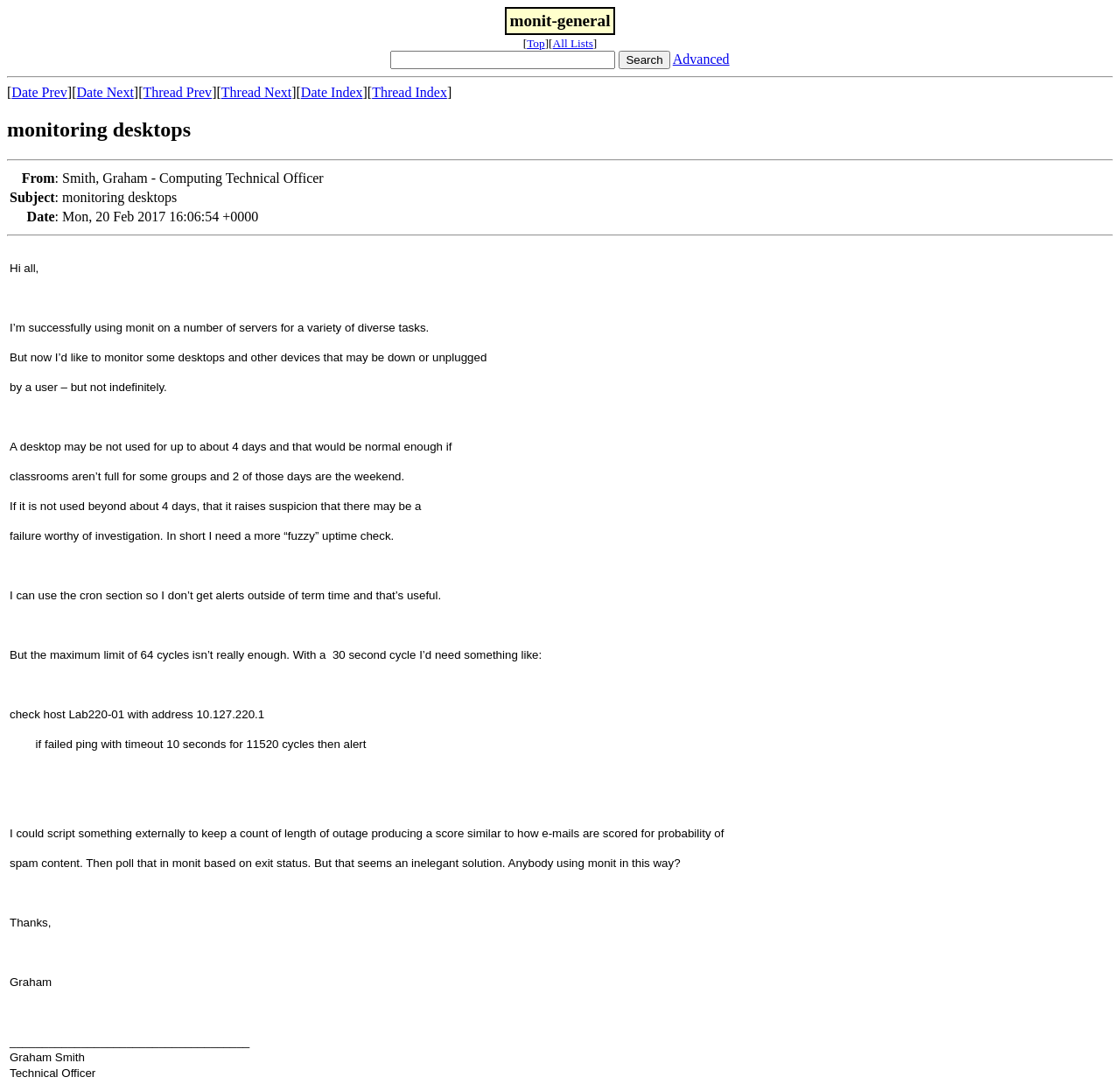What is the text of the first link?
Refer to the image and provide a concise answer in one word or phrase.

Top